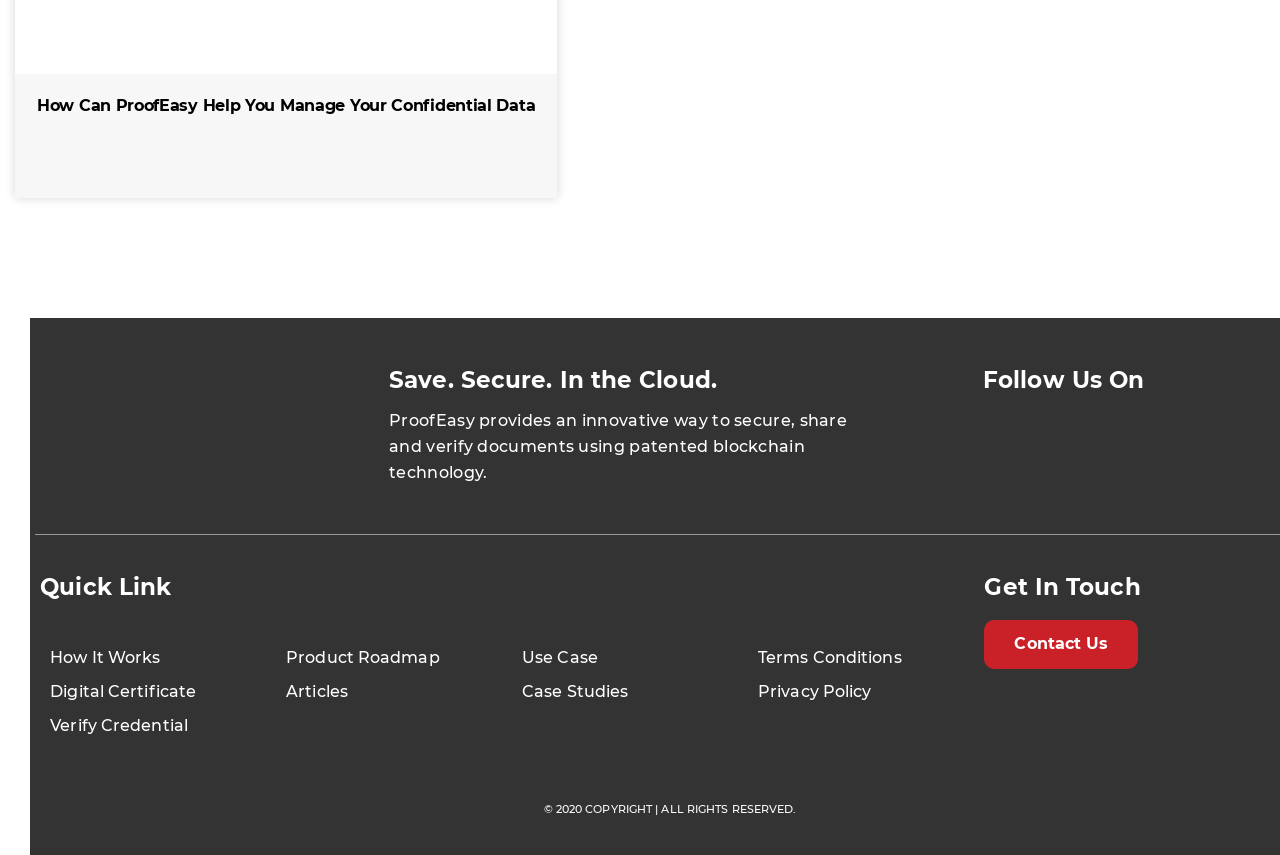Identify the bounding box coordinates for the element you need to click to achieve the following task: "Read the 'Verify Credential' page". The coordinates must be four float values ranging from 0 to 1, formatted as [left, top, right, bottom].

[0.039, 0.838, 0.147, 0.86]